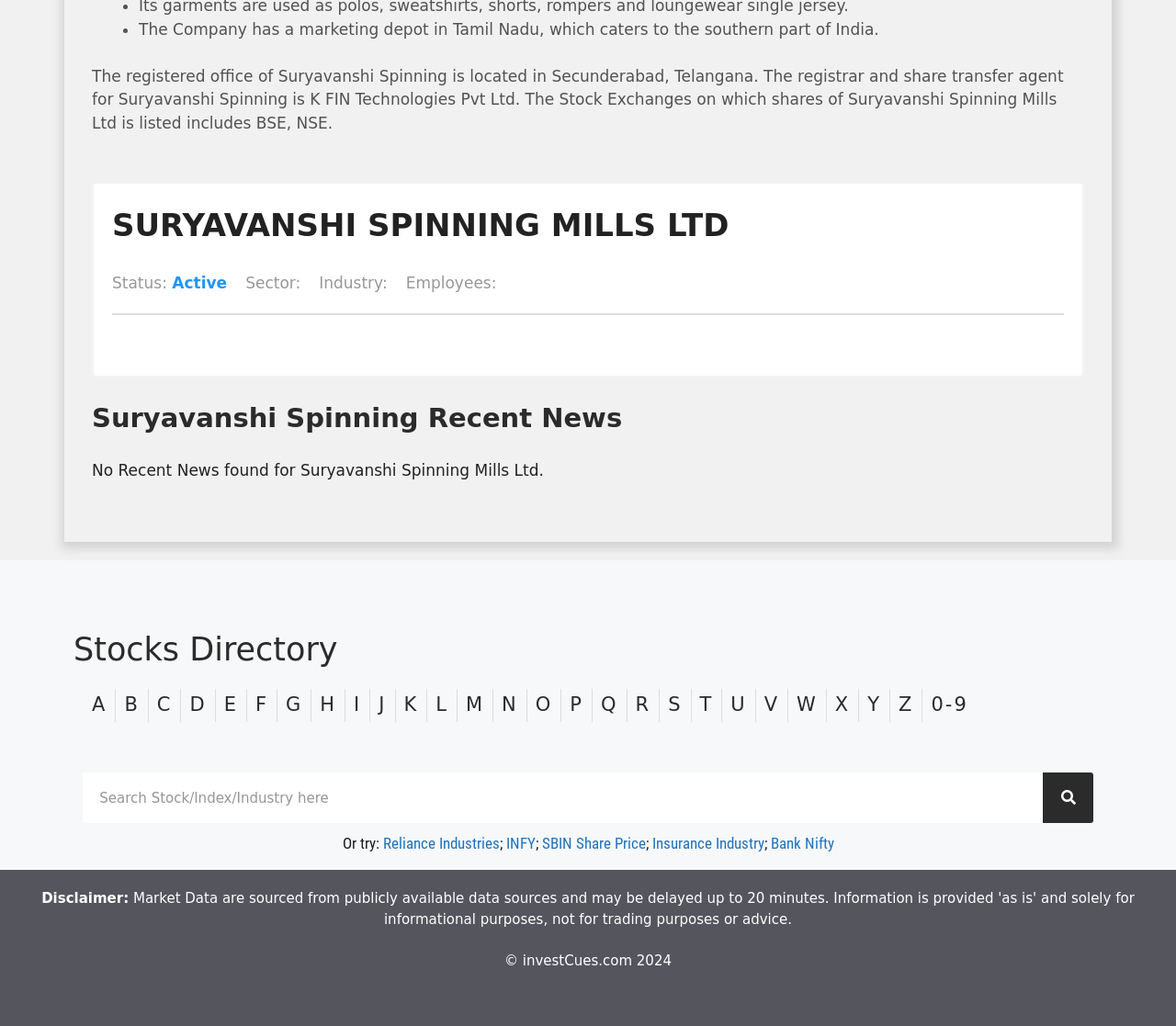Using the given element description, provide the bounding box coordinates (top-left x, top-left y, bottom-right x, bottom-right y) for the corresponding UI element in the screenshot: SBIN Share Price

[0.461, 0.813, 0.549, 0.831]